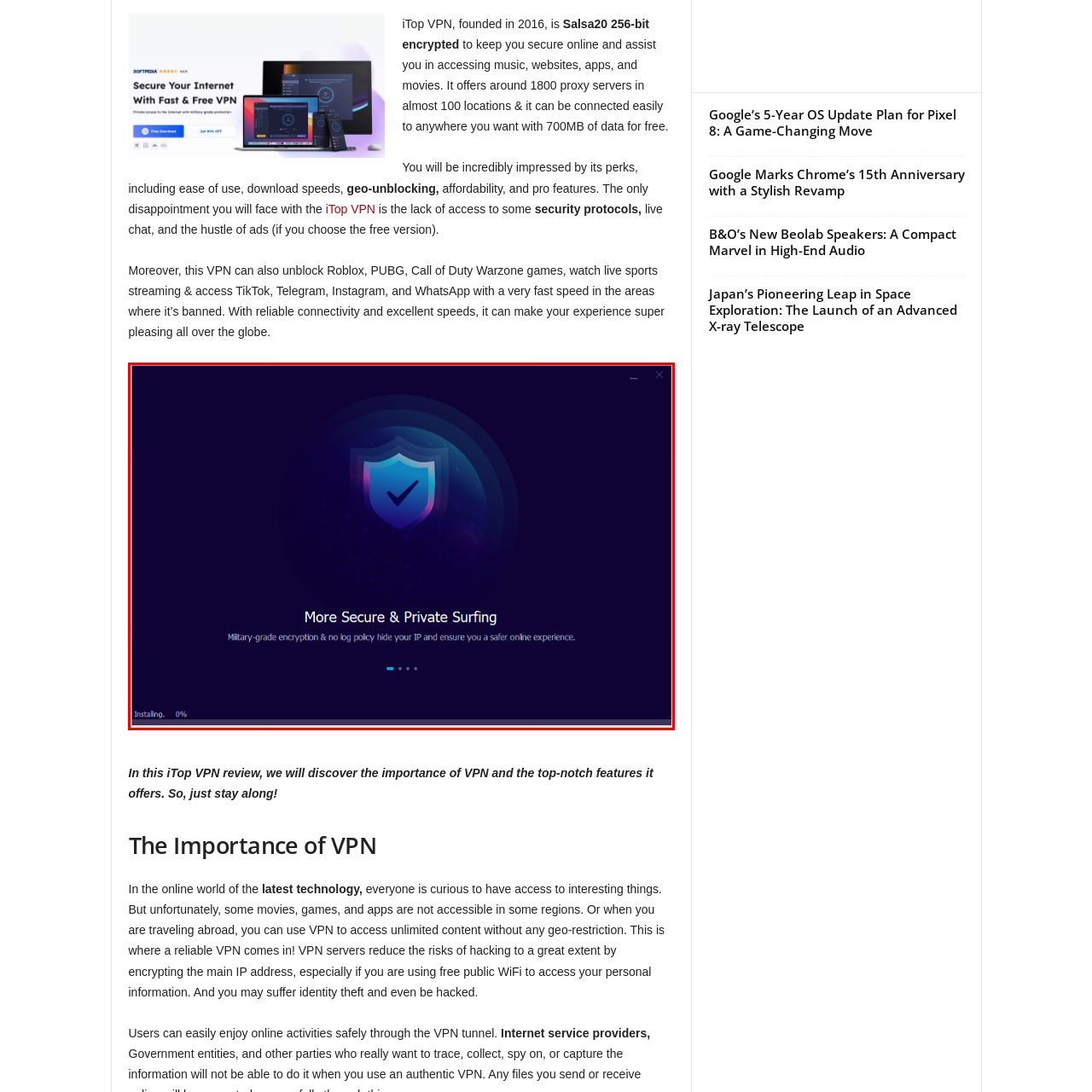Examine the segment of the image contained within the black box and respond comprehensively to the following question, based on the visual content: 
What is the color scheme of the background?

The caption describes the background as showcasing a gradient of deep blue and purple hues, which contributes to a modern and technology-focused aesthetic.